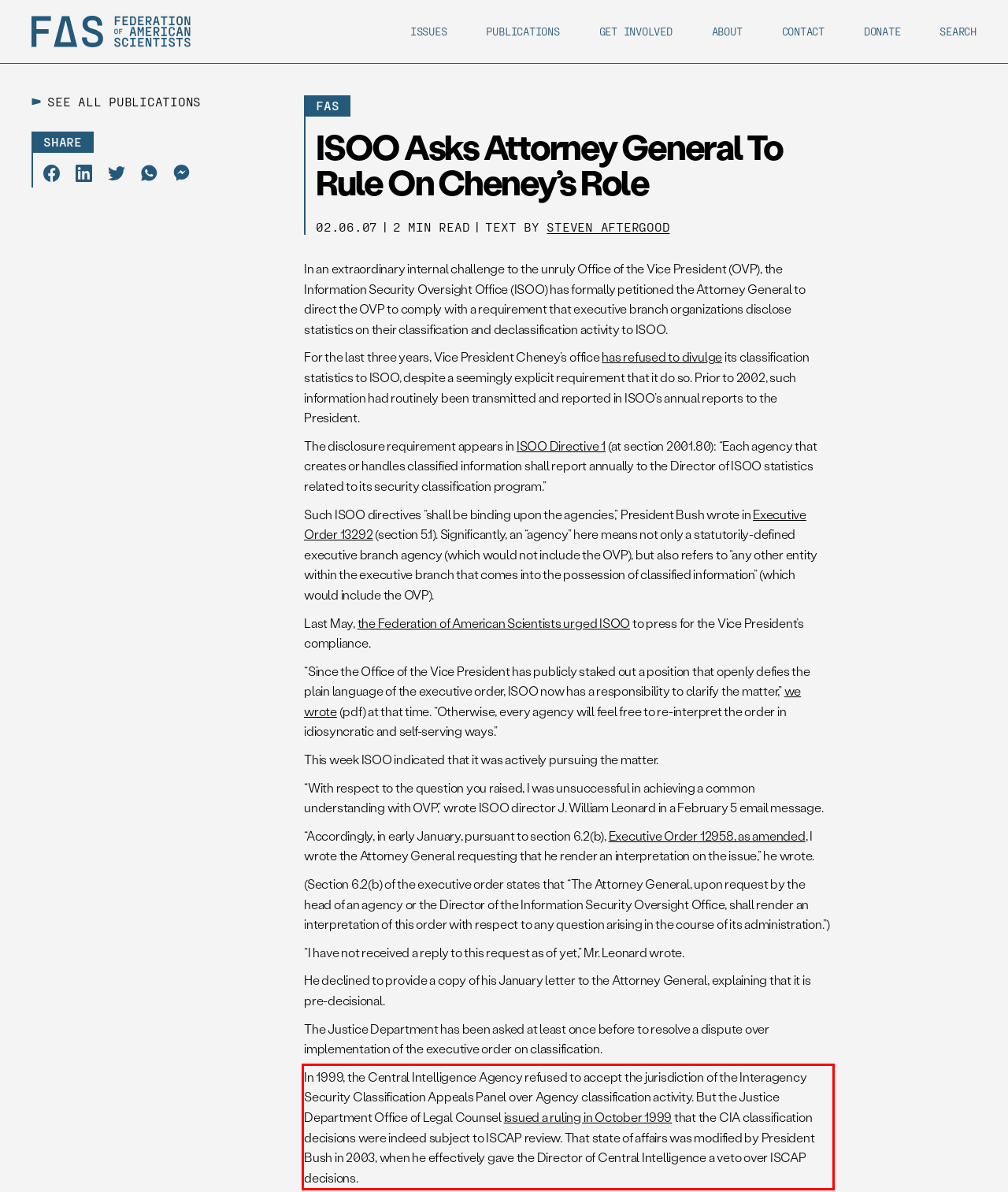From the provided screenshot, extract the text content that is enclosed within the red bounding box.

In 1999, the Central Intelligence Agency refused to accept the jurisdiction of the Interagency Security Classification Appeals Panel over Agency classification activity. But the Justice Department Office of Legal Counsel issued a ruling in October 1999 that the CIA classification decisions were indeed subject to ISCAP review. That state of affairs was modified by President Bush in 2003, when he effectively gave the Director of Central Intelligence a veto over ISCAP decisions.